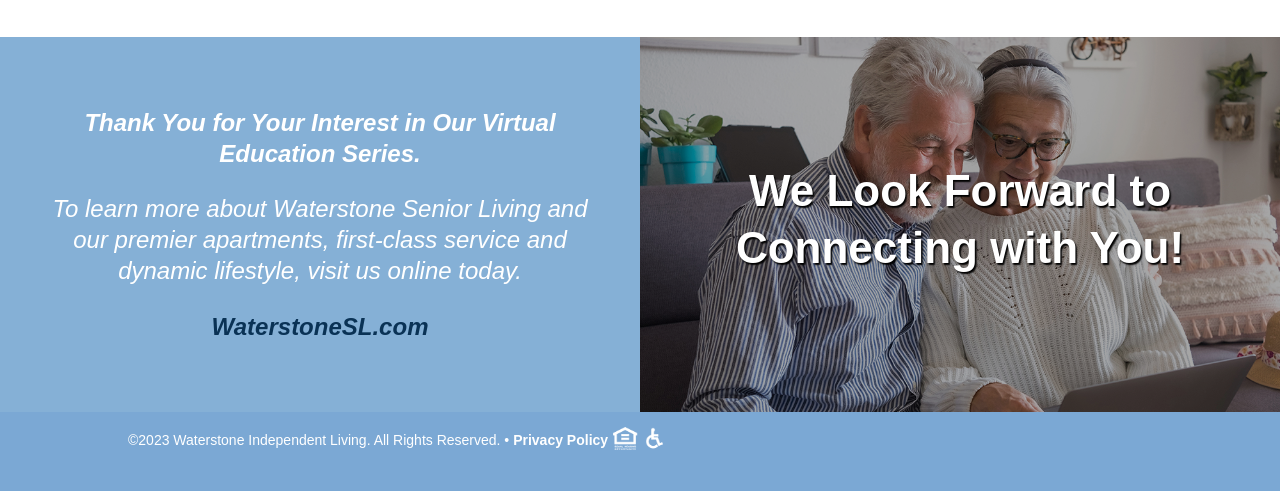What is the name of the website?
Use the image to give a comprehensive and detailed response to the question.

The name of the website can be found in the link element with the text 'WaterstoneSL.com' which is located at the top of the page, indicating that it is the website's URL.